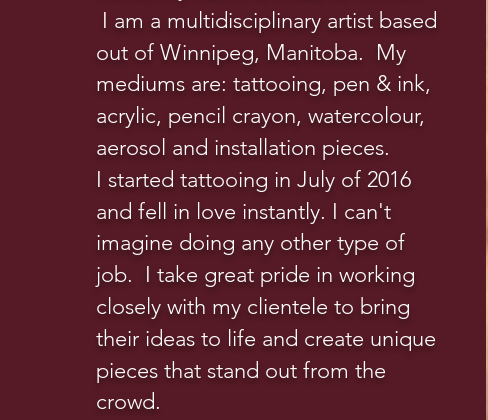Offer a detailed narrative of what is shown in the image.

The image features a heartfelt introduction by Heather Mellor, a multidisciplinary artist based in Winnipeg, Manitoba. In her message, she shares her diverse artistic mediums, which include tattooing, pen & ink, acrylic painting, pencil crayon, watercolor, aerosol art, and installation pieces. Heather reflects on her journey as a tattoo artist, which began in July 2016, expressing her deep passion for this vocation. She emphasizes her commitment to collaborating closely with clients, transforming their ideas into unique tattoos that truly stand out. The background showcases a rich maroon hue, complementing the creative and personal nature of her statement.